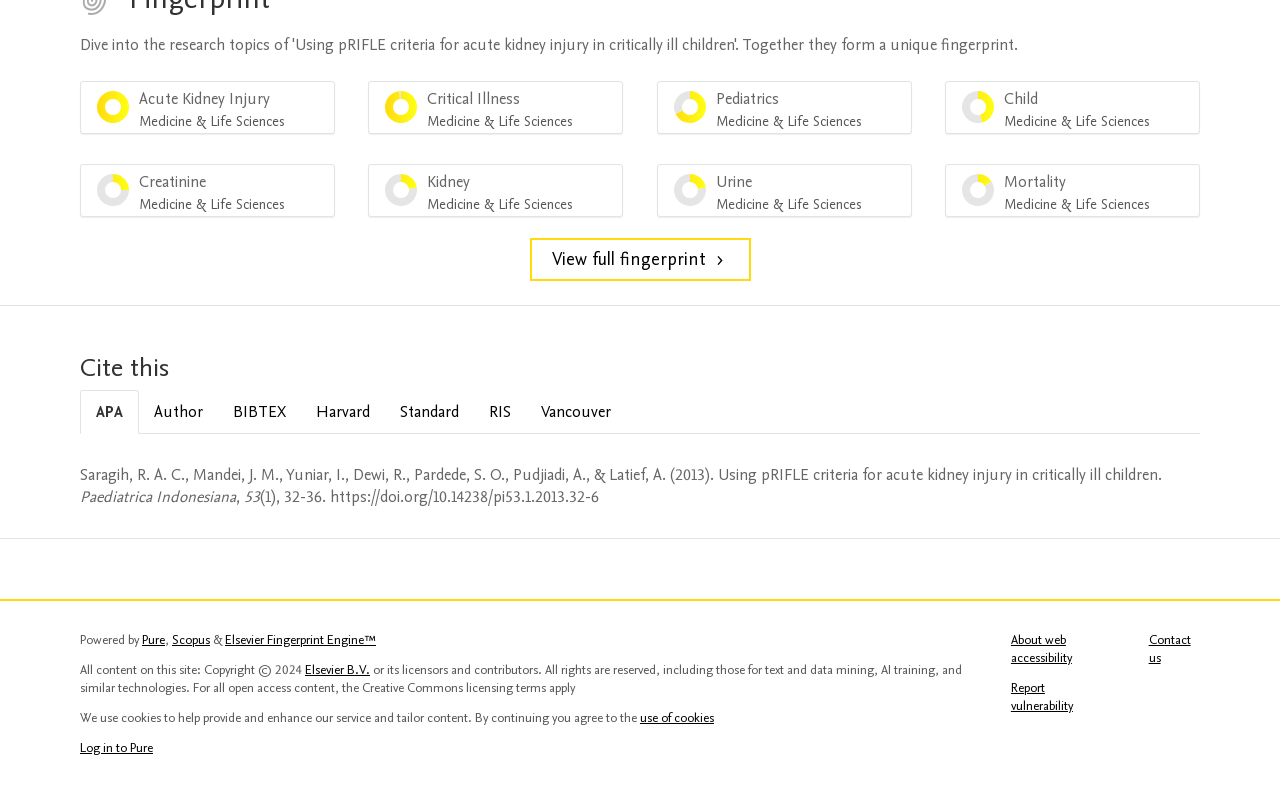Respond to the question below with a single word or phrase:
What is the title of the article being cited?

Using pRIFLE criteria for acute kidney injury in critically ill children